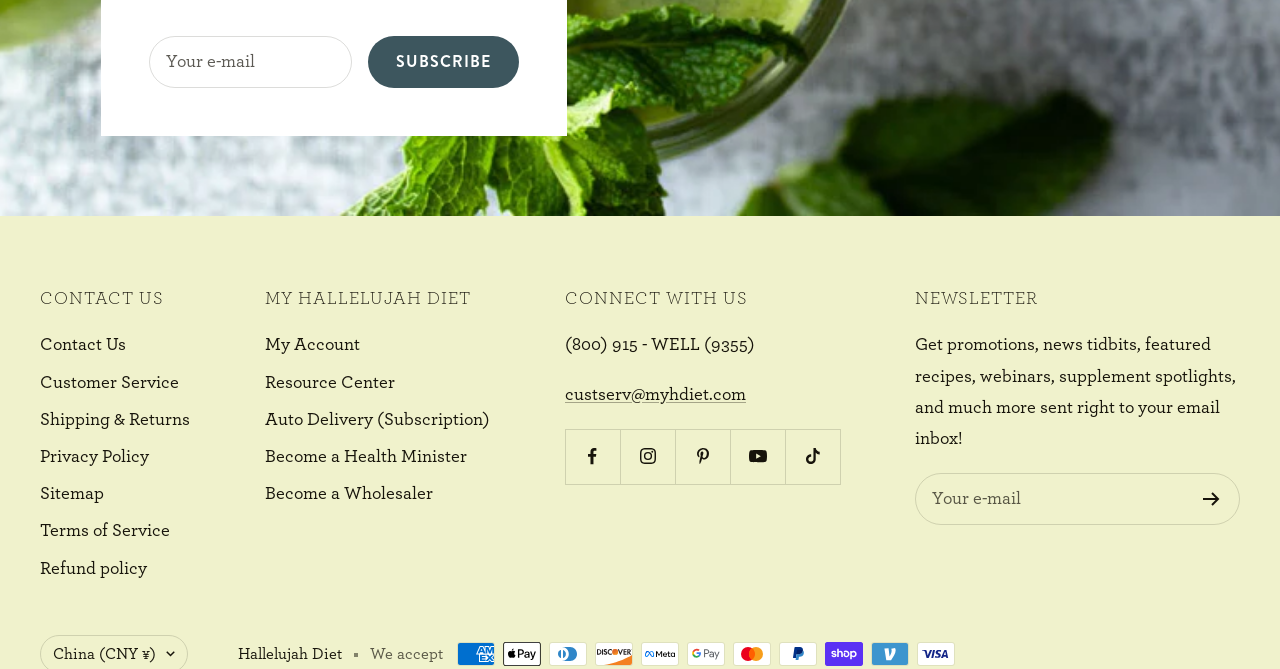What is the name of the diet program?
Your answer should be a single word or phrase derived from the screenshot.

Hallelujah Diet